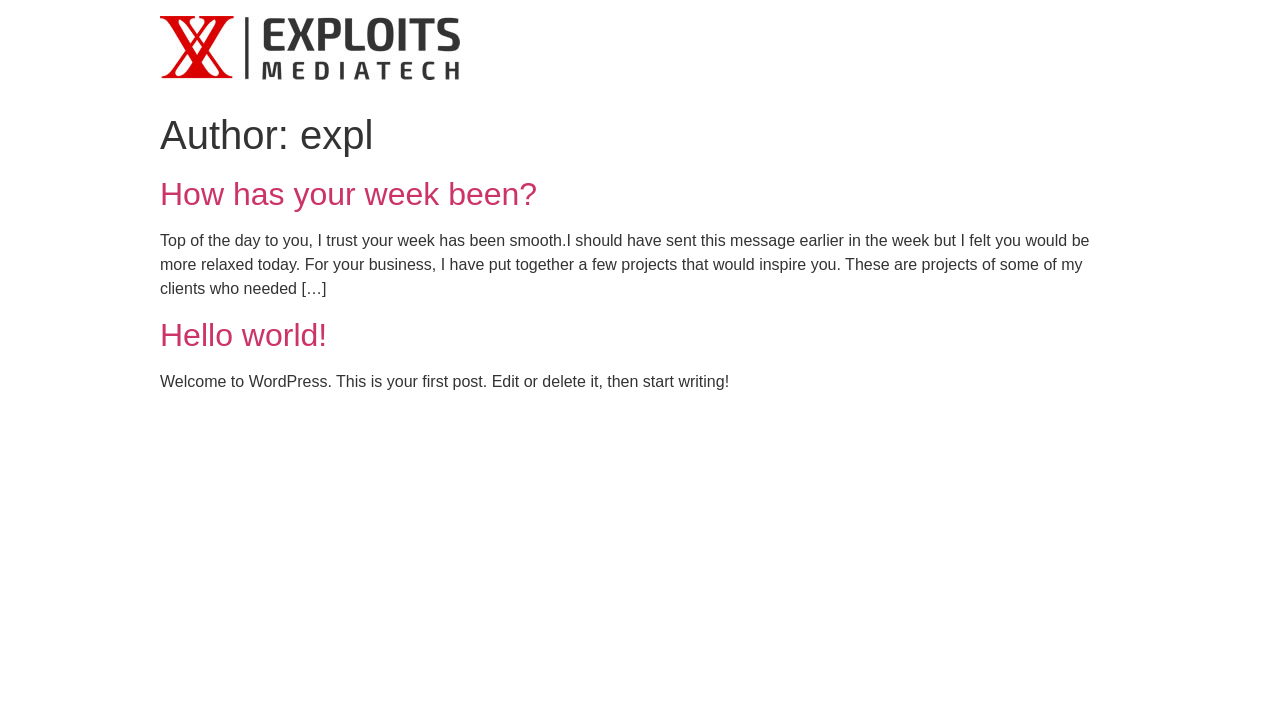Provide the bounding box coordinates for the specified HTML element described in this description: "How has your week been?". The coordinates should be four float numbers ranging from 0 to 1, in the format [left, top, right, bottom].

[0.125, 0.247, 0.42, 0.298]